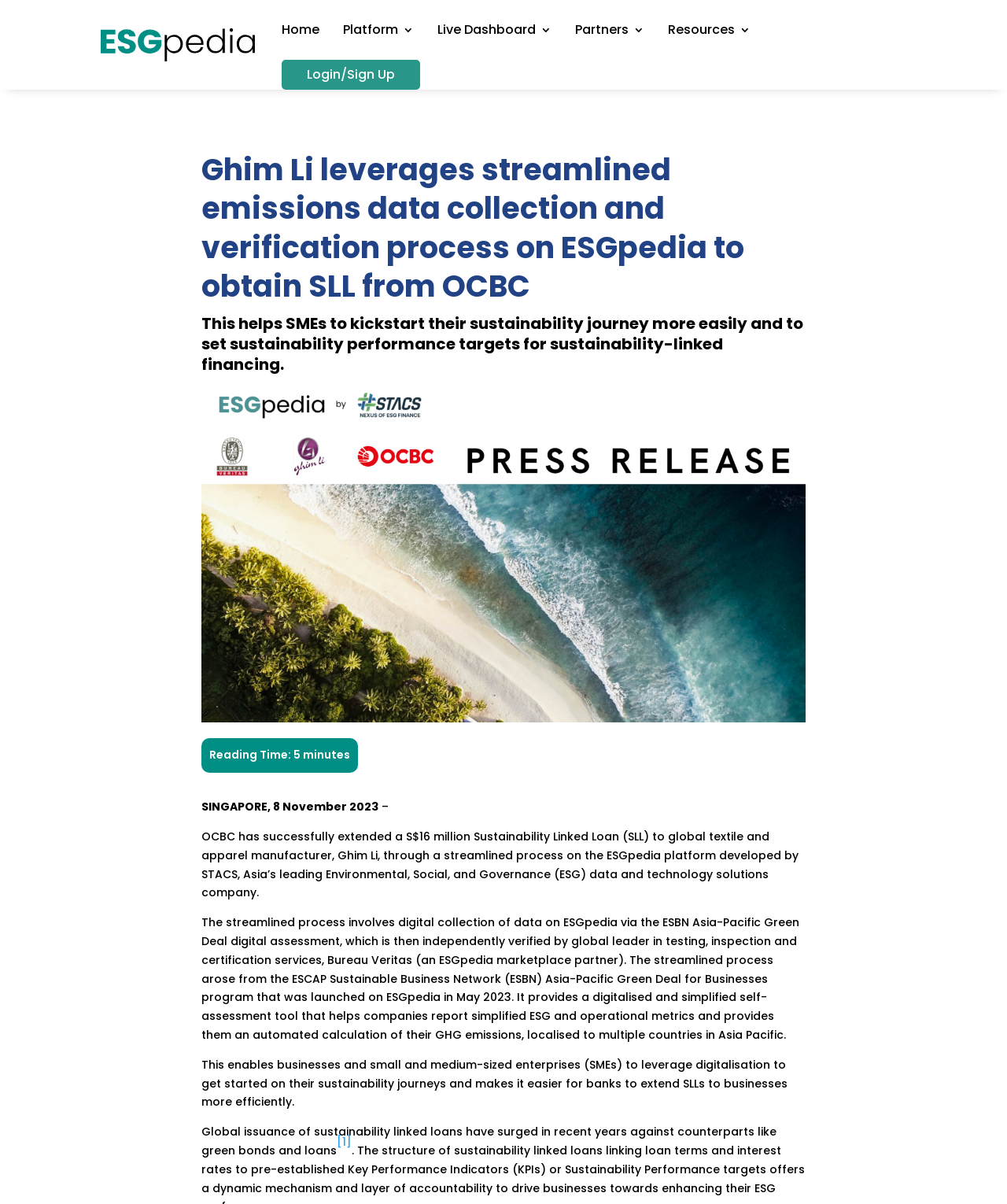Provide a single word or phrase to answer the given question: 
What is the name of the platform that provides a streamlined process for extending Sustainability Linked Loans?

ESGpedia